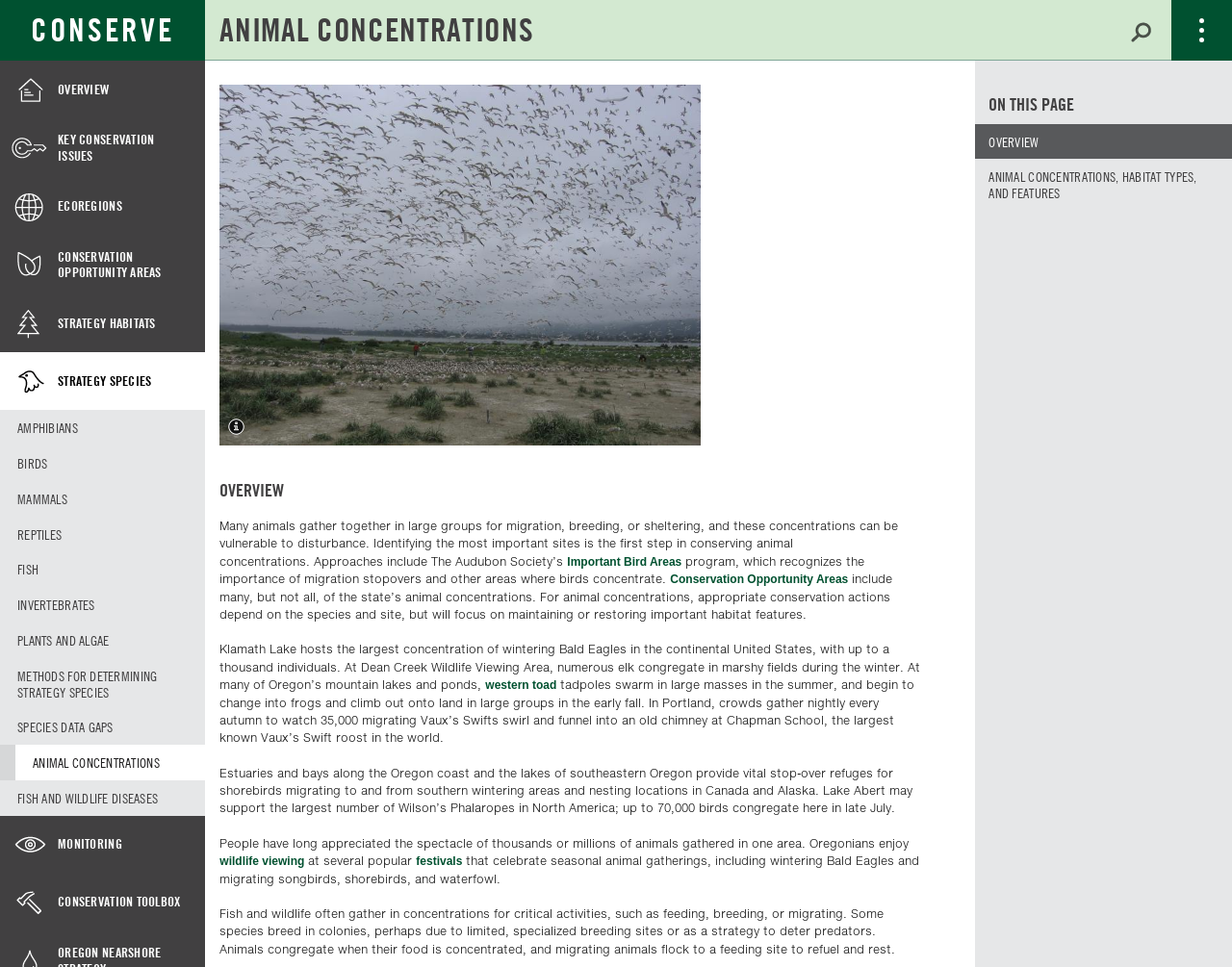Answer the question below with a single word or a brief phrase: 
What is the purpose of identifying animal concentrations?

Conservation